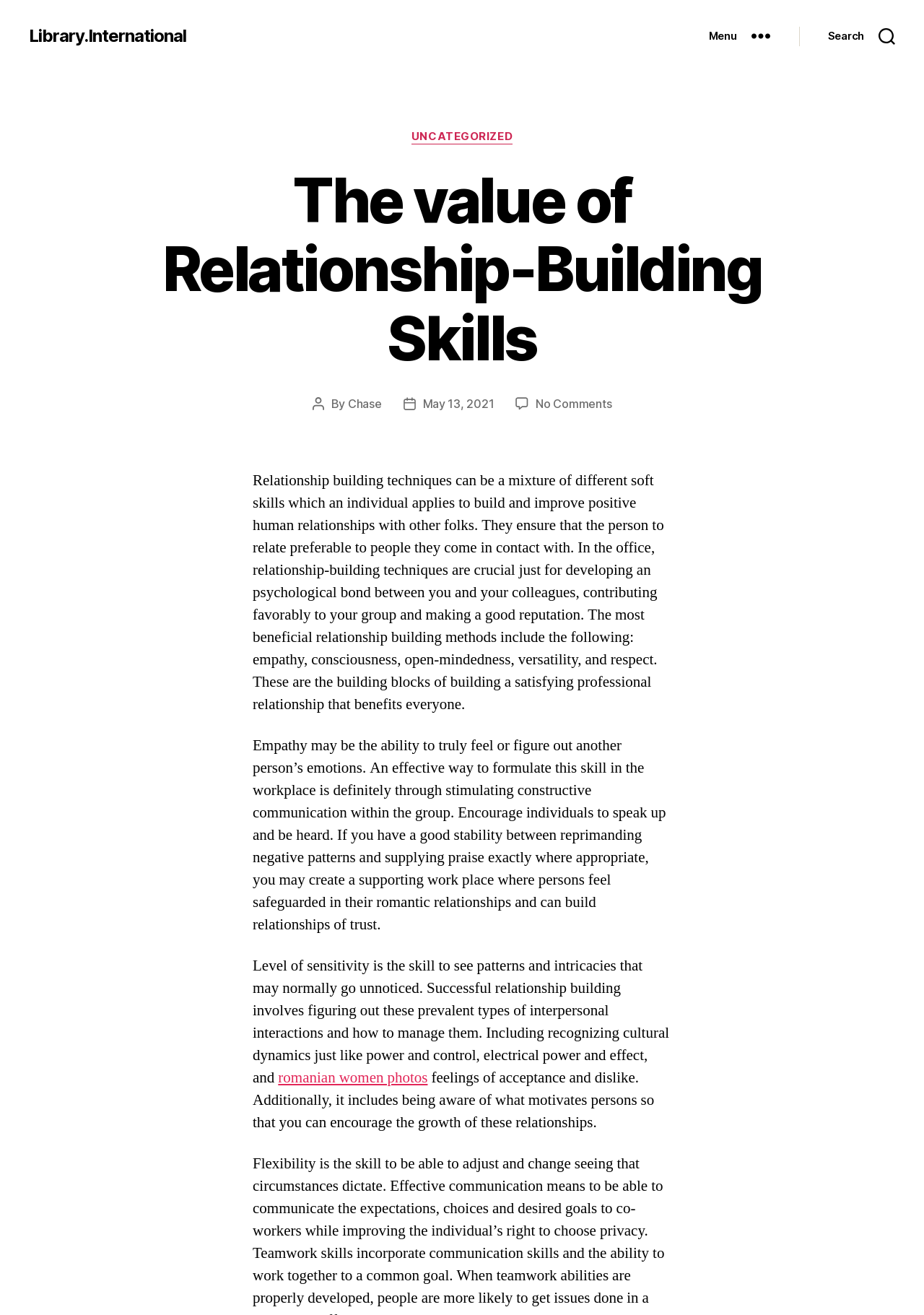What is the purpose of recognizing cultural dynamics in relationship building?
Look at the image and provide a short answer using one word or a phrase.

To manage them